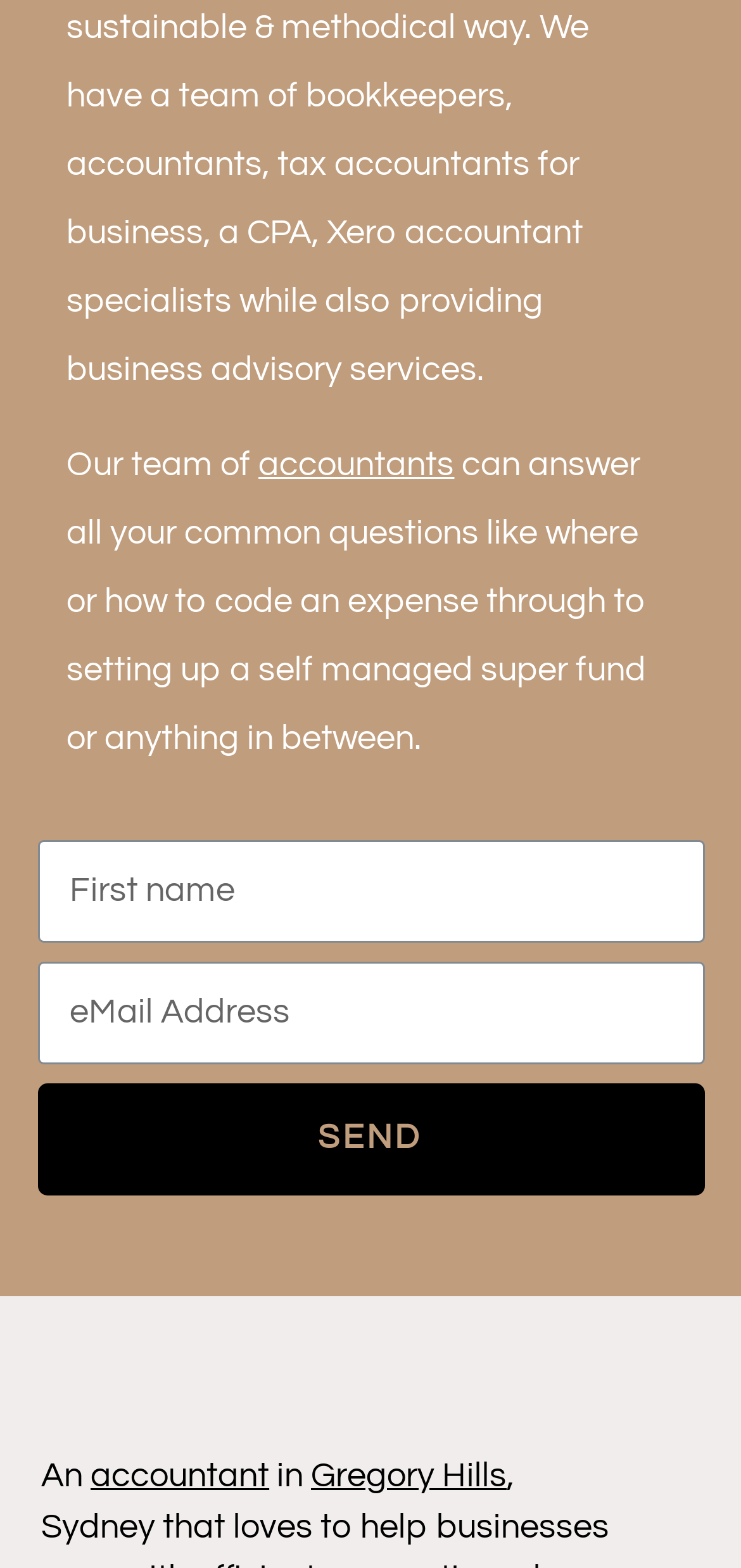Find the bounding box coordinates of the clickable region needed to perform the following instruction: "Enter first name". The coordinates should be provided as four float numbers between 0 and 1, i.e., [left, top, right, bottom].

[0.05, 0.535, 0.95, 0.601]